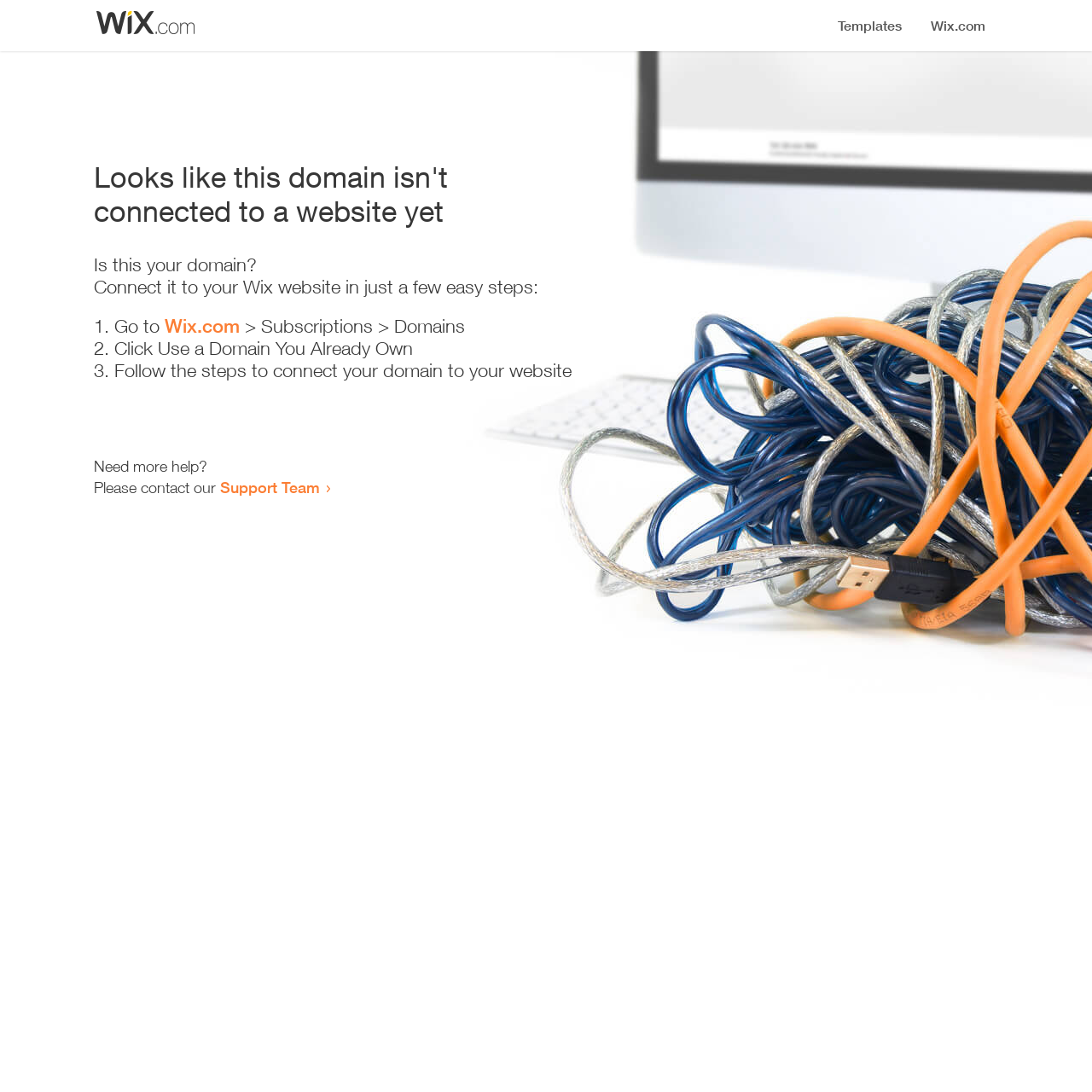What is the current status of the domain?
Look at the image and provide a detailed response to the question.

The webpage displays a heading that says 'Looks like this domain isn't connected to a website yet', indicating that the domain is not currently connected to a website.